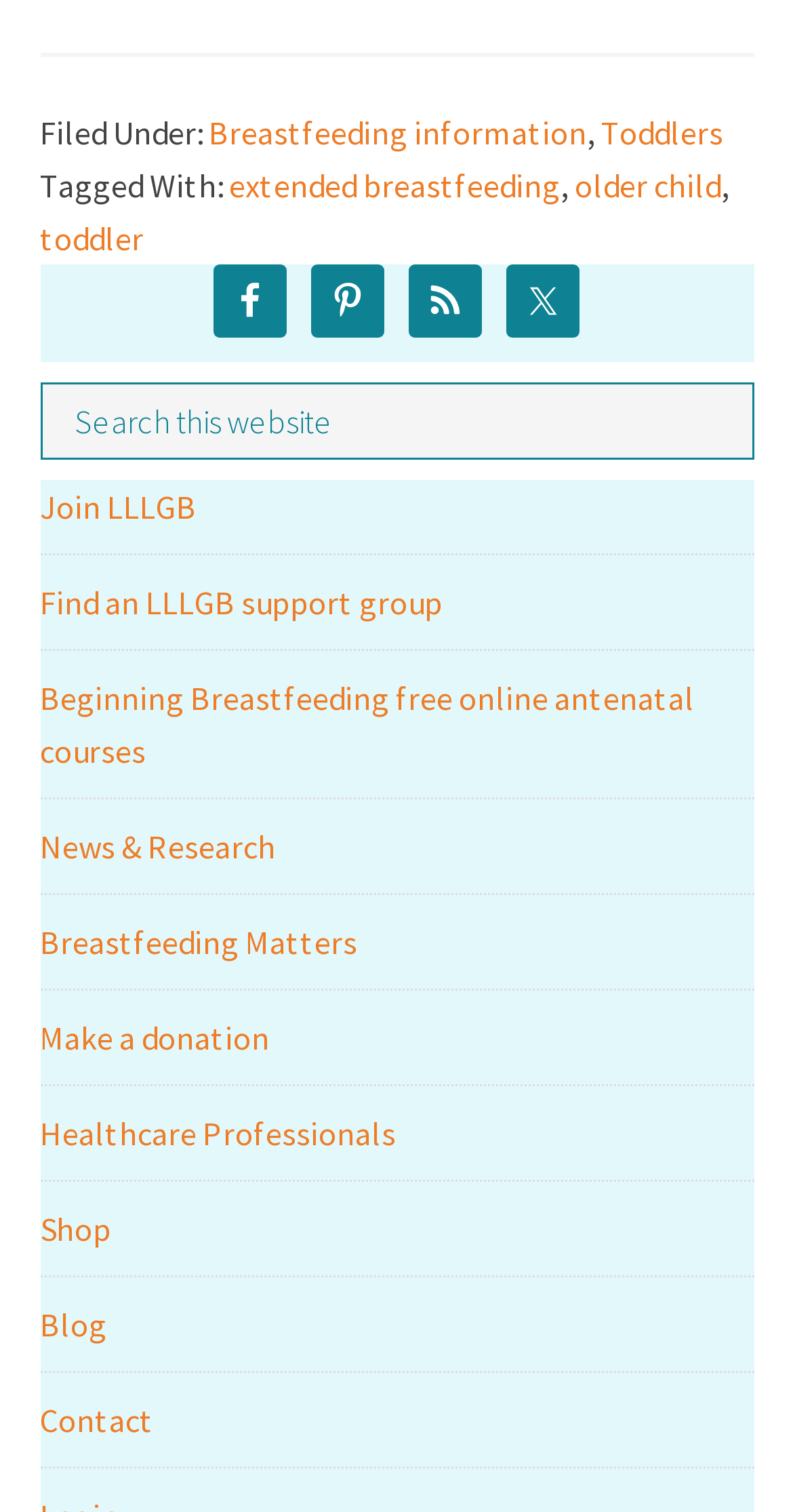Find the bounding box coordinates for the area you need to click to carry out the instruction: "Search this website". The coordinates should be four float numbers between 0 and 1, indicated as [left, top, right, bottom].

[0.05, 0.254, 0.95, 0.305]